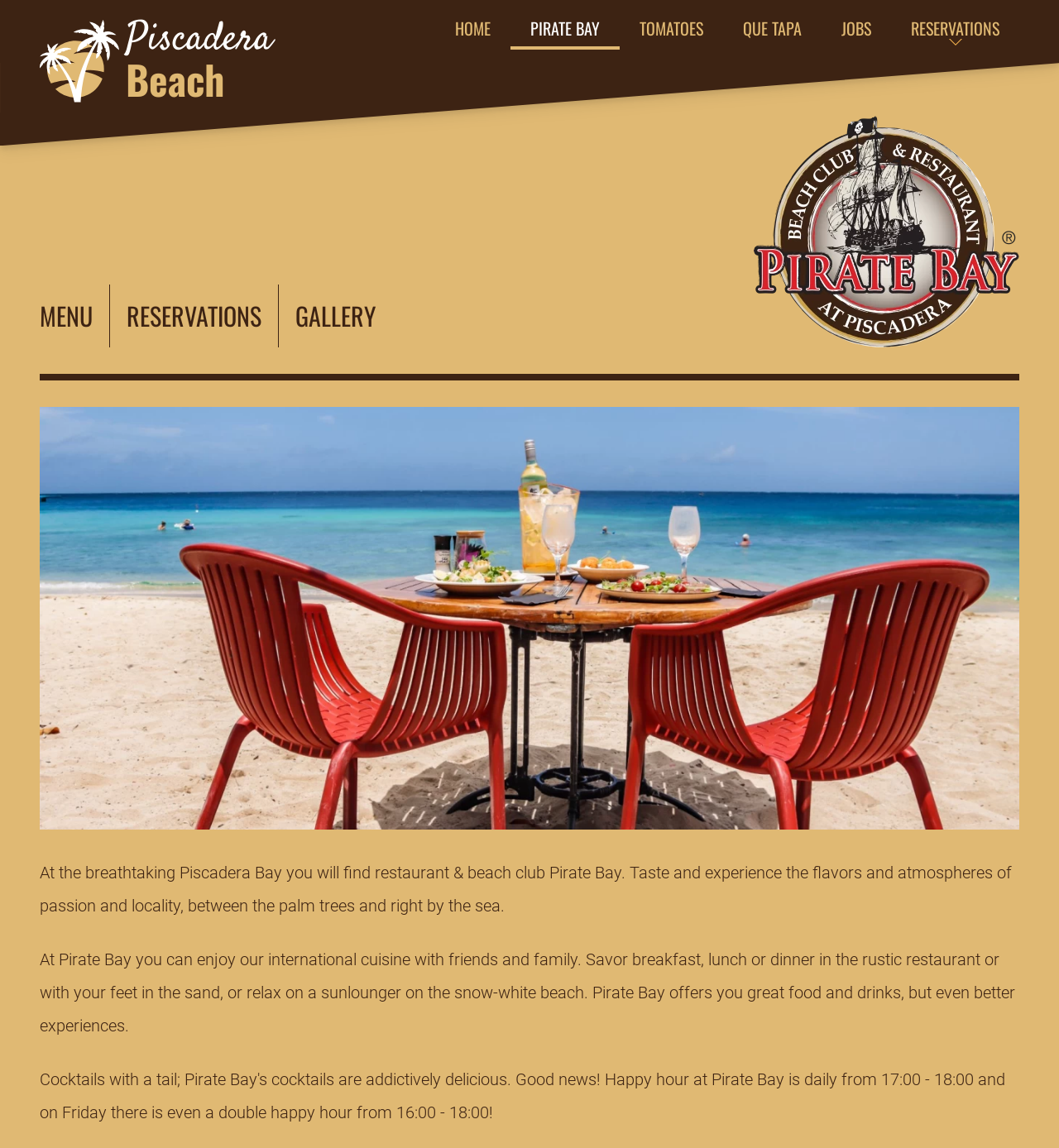Determine the bounding box coordinates (top-left x, top-left y, bottom-right x, bottom-right y) of the UI element described in the following text: Piscadera Beach

[0.038, 0.017, 0.257, 0.089]